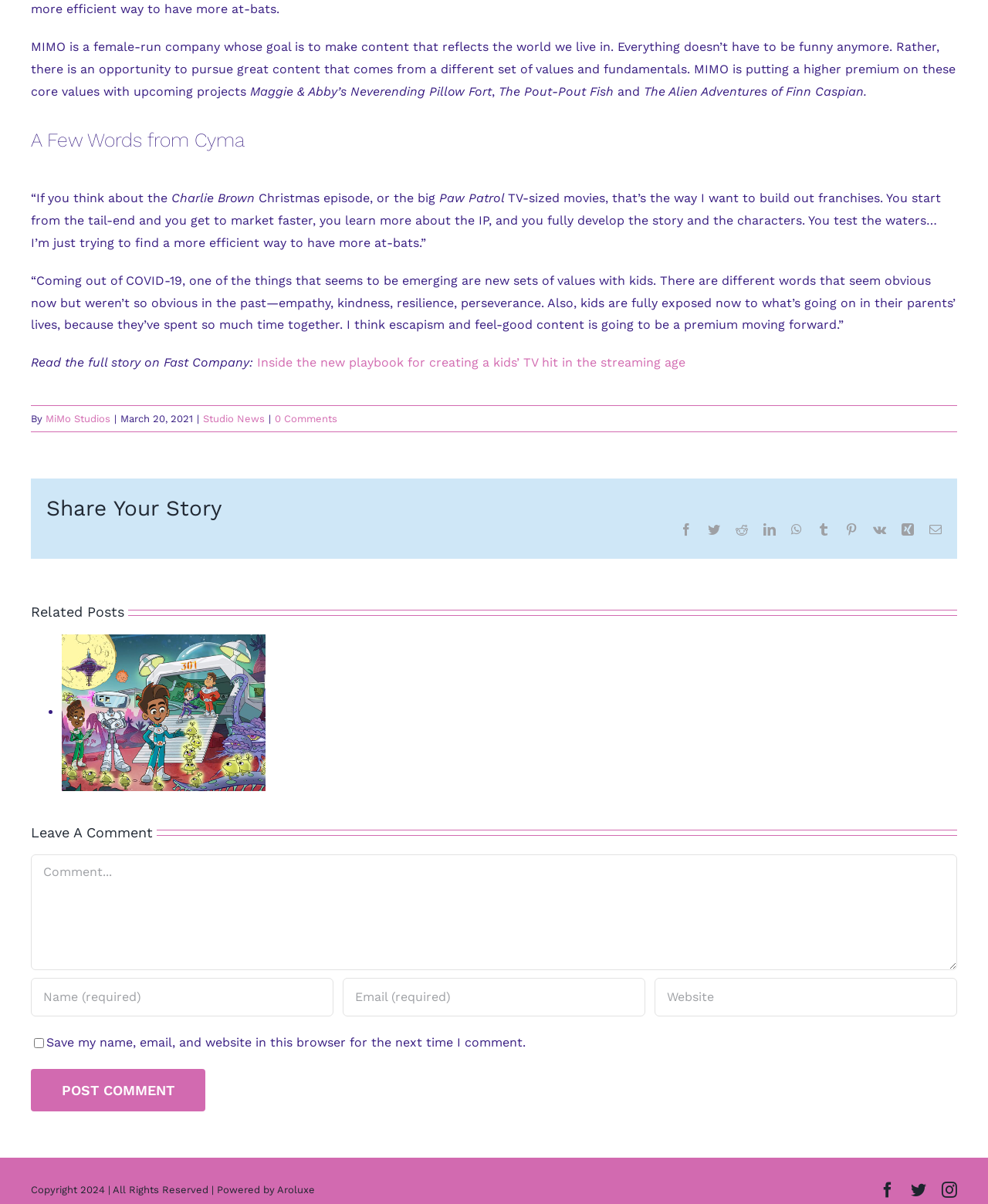What is the title of the TV show mentioned in the article?
From the details in the image, answer the question comprehensively.

The article lists several TV shows, including 'Maggie & Abby’s Neverending Pillow Fort', 'The Pout-Pout Fish', and 'The Alien Adventures of Finn Caspian.' Therefore, one of the titles of the TV shows mentioned in the article is 'The Pout-Pout Fish'.